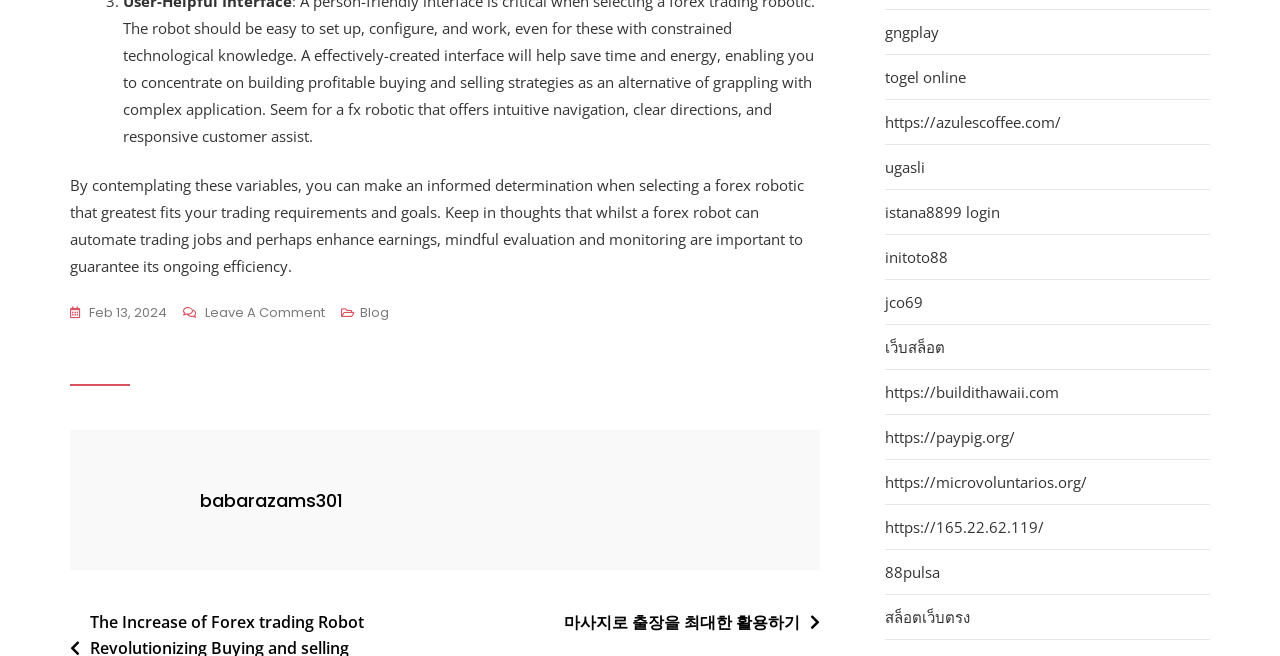Using the provided element description, identify the bounding box coordinates as (top-left x, top-left y, bottom-right x, bottom-right y). Ensure all values are between 0 and 1. Description: Feb 13, 2024

[0.055, 0.458, 0.13, 0.497]